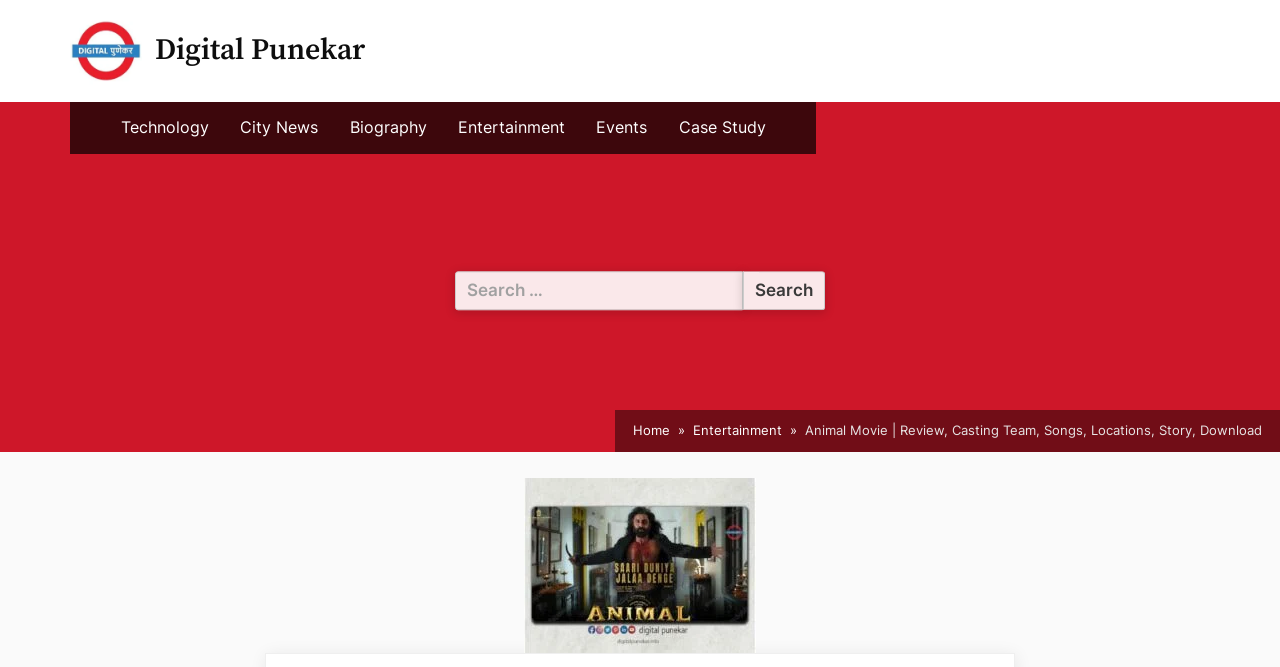Please determine the bounding box coordinates of the element to click in order to execute the following instruction: "Search for a movie". The coordinates should be four float numbers between 0 and 1, specified as [left, top, right, bottom].

[0.356, 0.407, 0.644, 0.466]